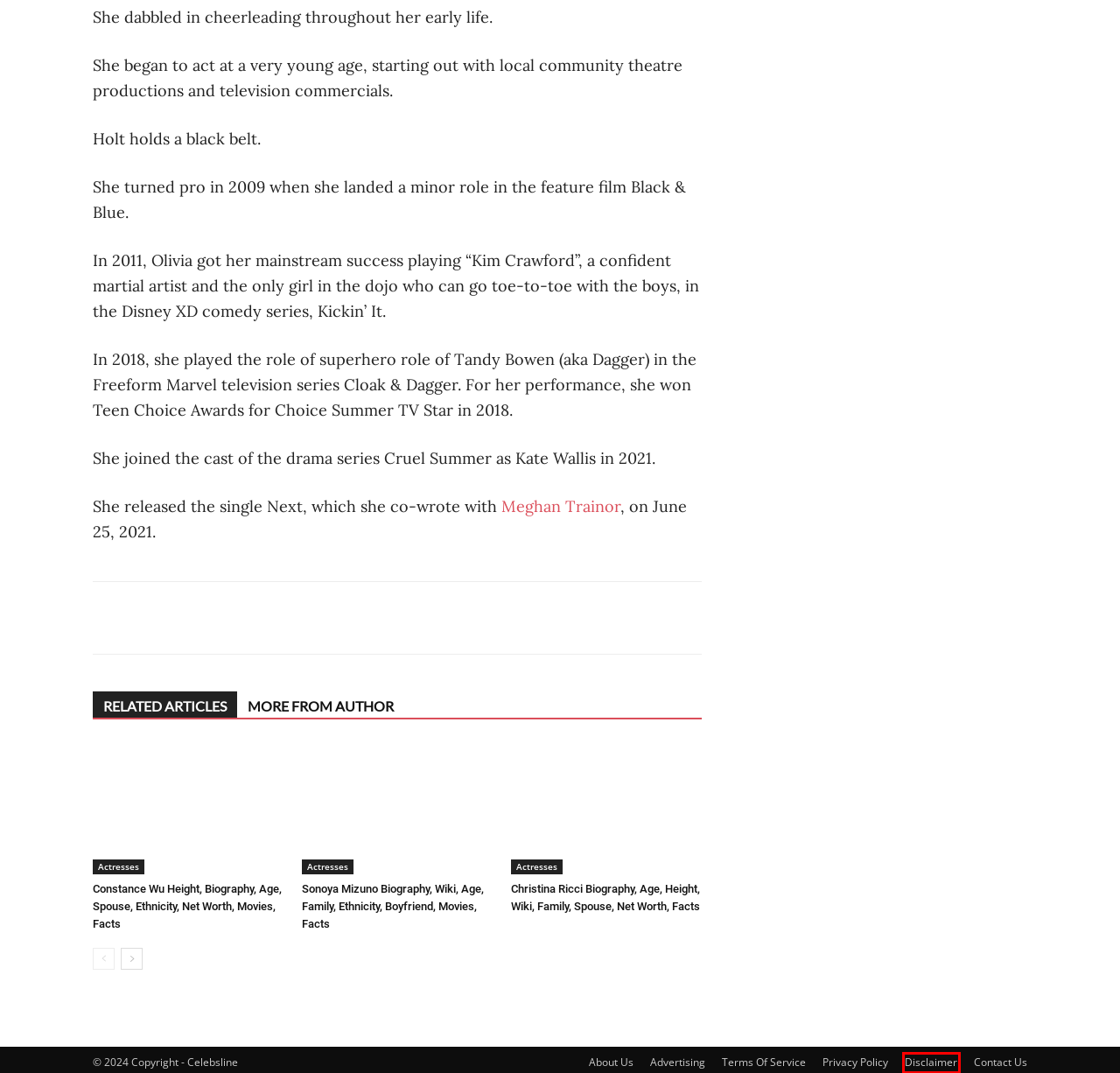You are given a screenshot of a webpage with a red rectangle bounding box around a UI element. Select the webpage description that best matches the new webpage after clicking the element in the bounding box. Here are the candidates:
A. Terms Of Service - Celebsline
B. Sports Archives - Celebsline
C. Philosophers Archives - Celebsline
D. About Us - Celebsline
E. Privacy Policy - Celebsline
F. Meghan Trainor Bio, Height, Age, Wiki, Husband, Net Worth, Facts
G. Disclaimer - Celebsline
H. Contact Us - Celebsline

G